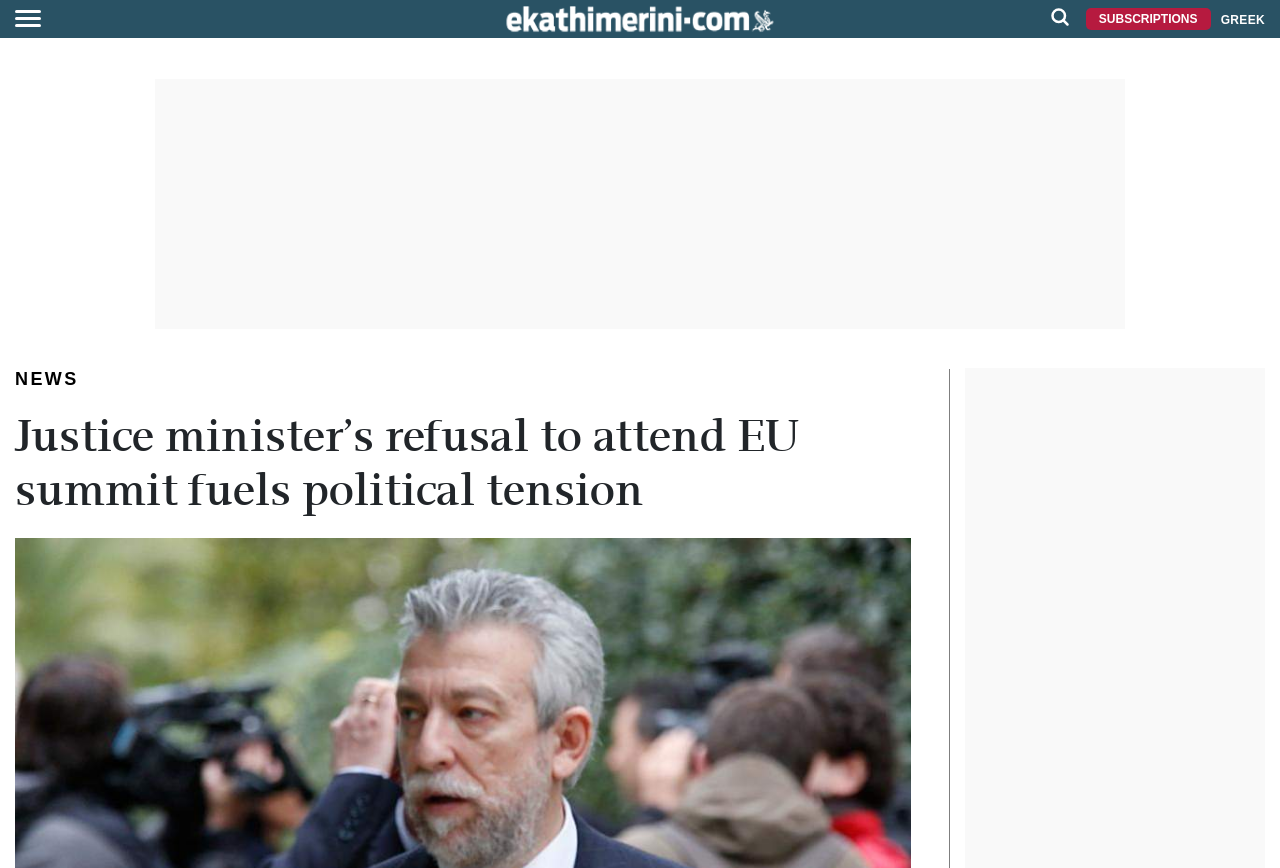Locate the headline of the webpage and generate its content.

Justice minister’s refusal to attend EU summit fuels political tension